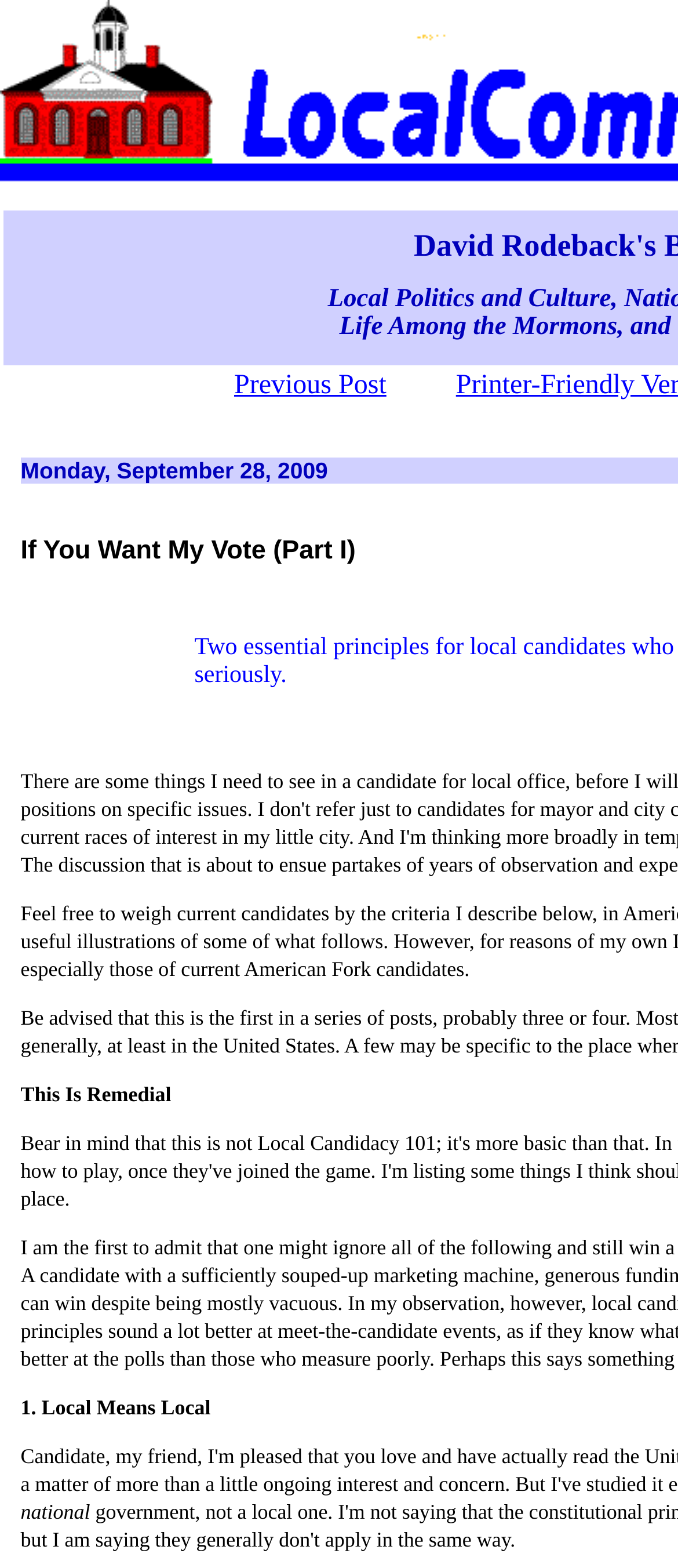What is the title of the previous post?
Look at the screenshot and give a one-word or phrase answer.

Not mentioned